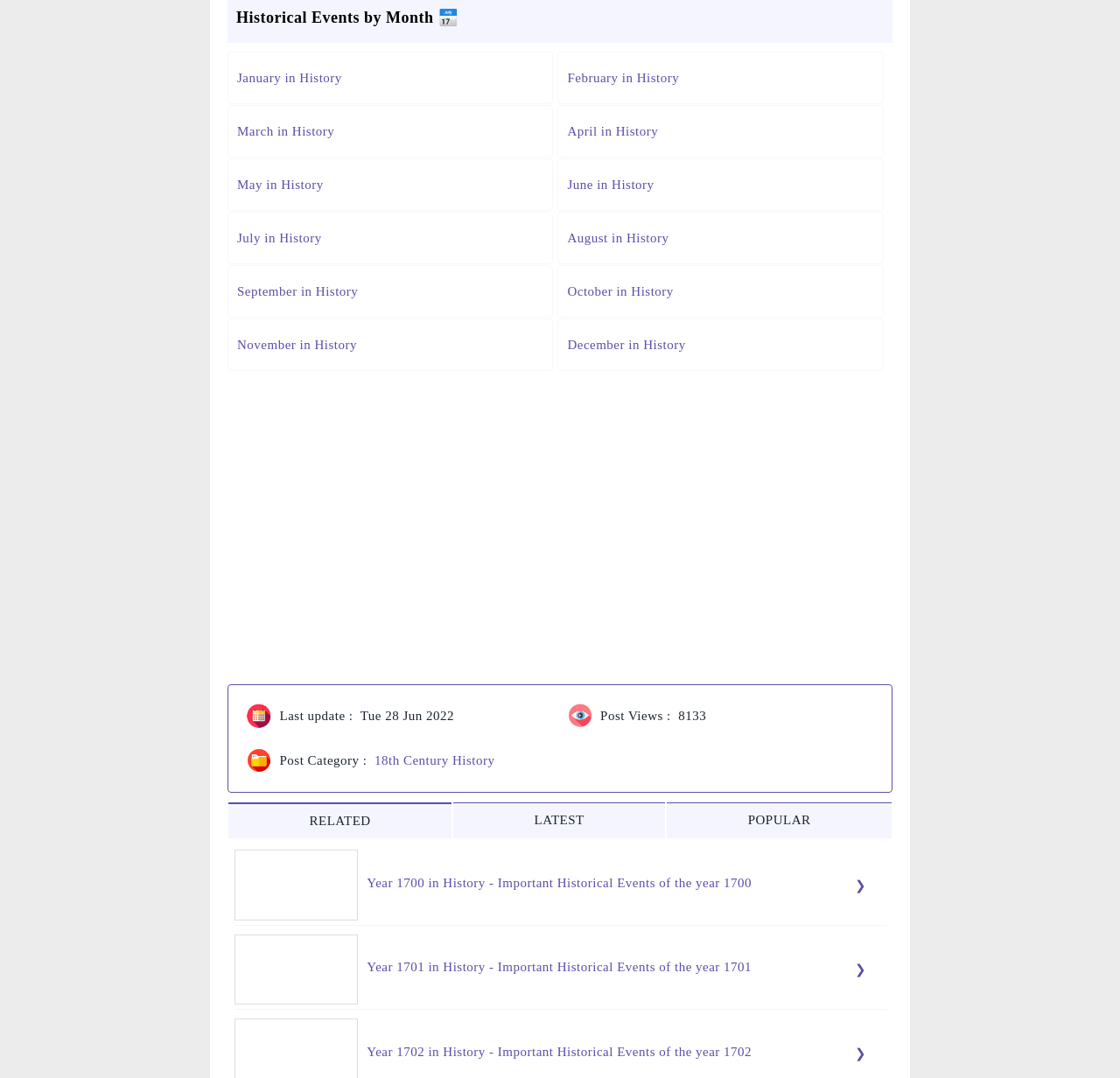What is the post category?
Give a detailed explanation using the information visible in the image.

I found the post category by looking at the link element that says '18th Century History' which is located below the 'Post Category' image.